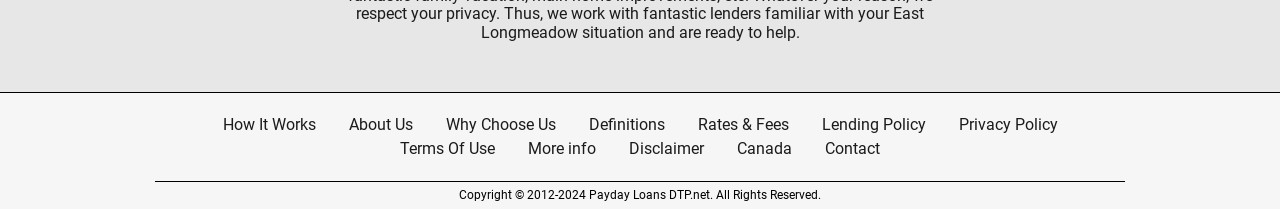What is the name of the website?
Respond to the question with a well-detailed and thorough answer.

I found the website's name at the bottom of the webpage, which states 'Payday Loans DTP.net. All Rights Reserved.' This indicates that the website's name is Payday Loans DTP.net.